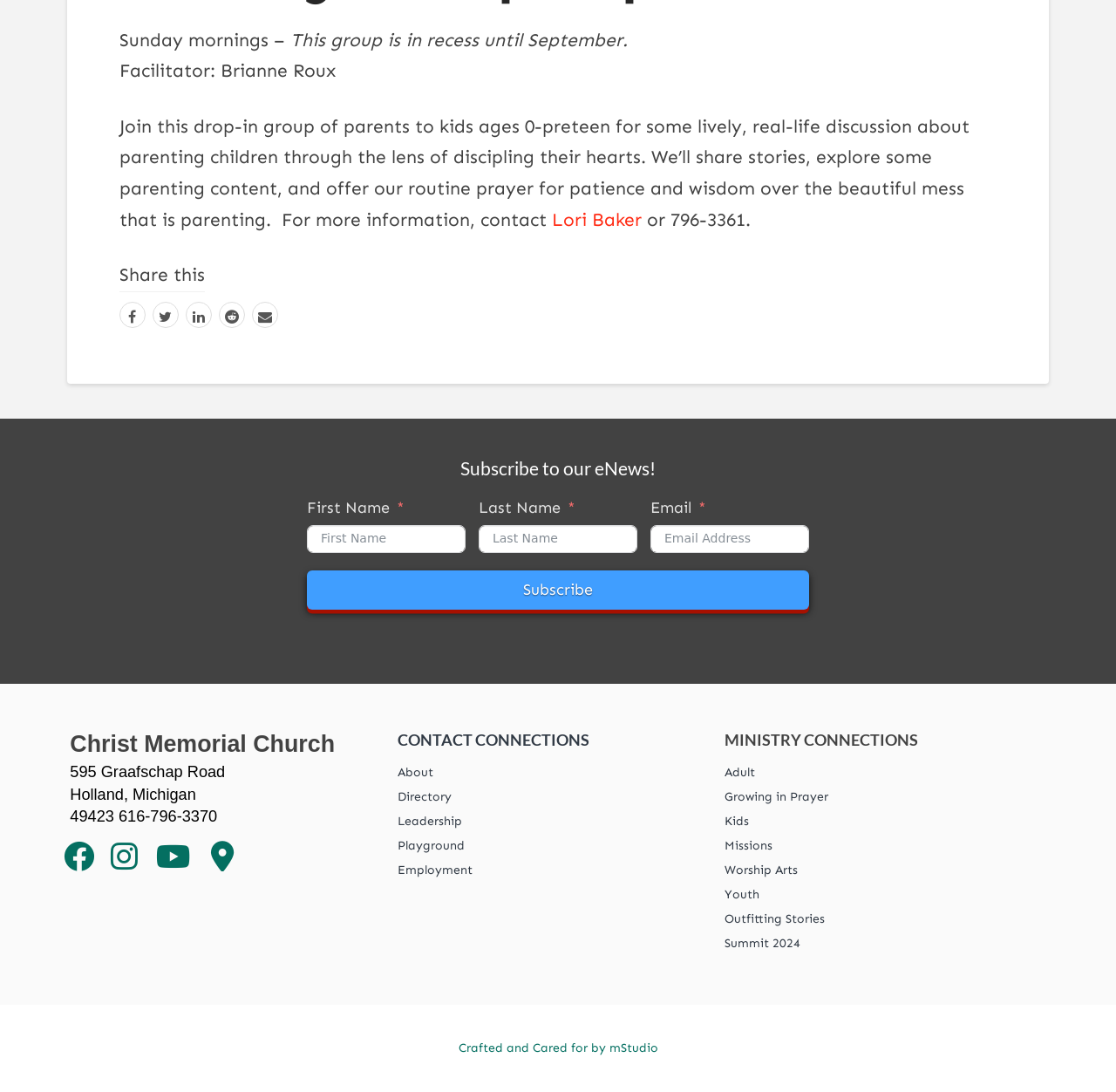What is the address of the church?
Observe the image and answer the question with a one-word or short phrase response.

595 Graafschap Road, Holland, Michigan 49423